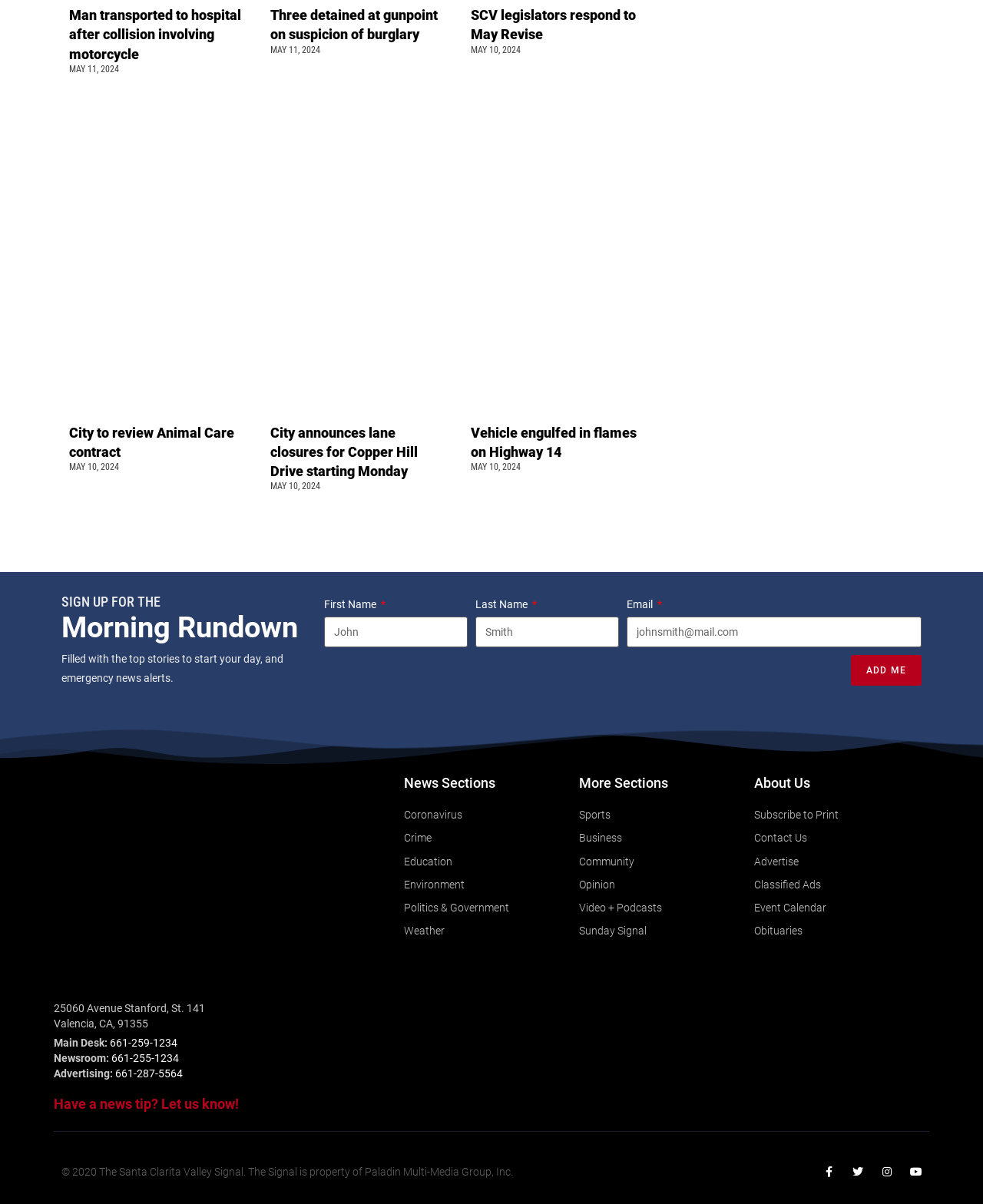How many news sections are there?
Answer with a single word or phrase by referring to the visual content.

8